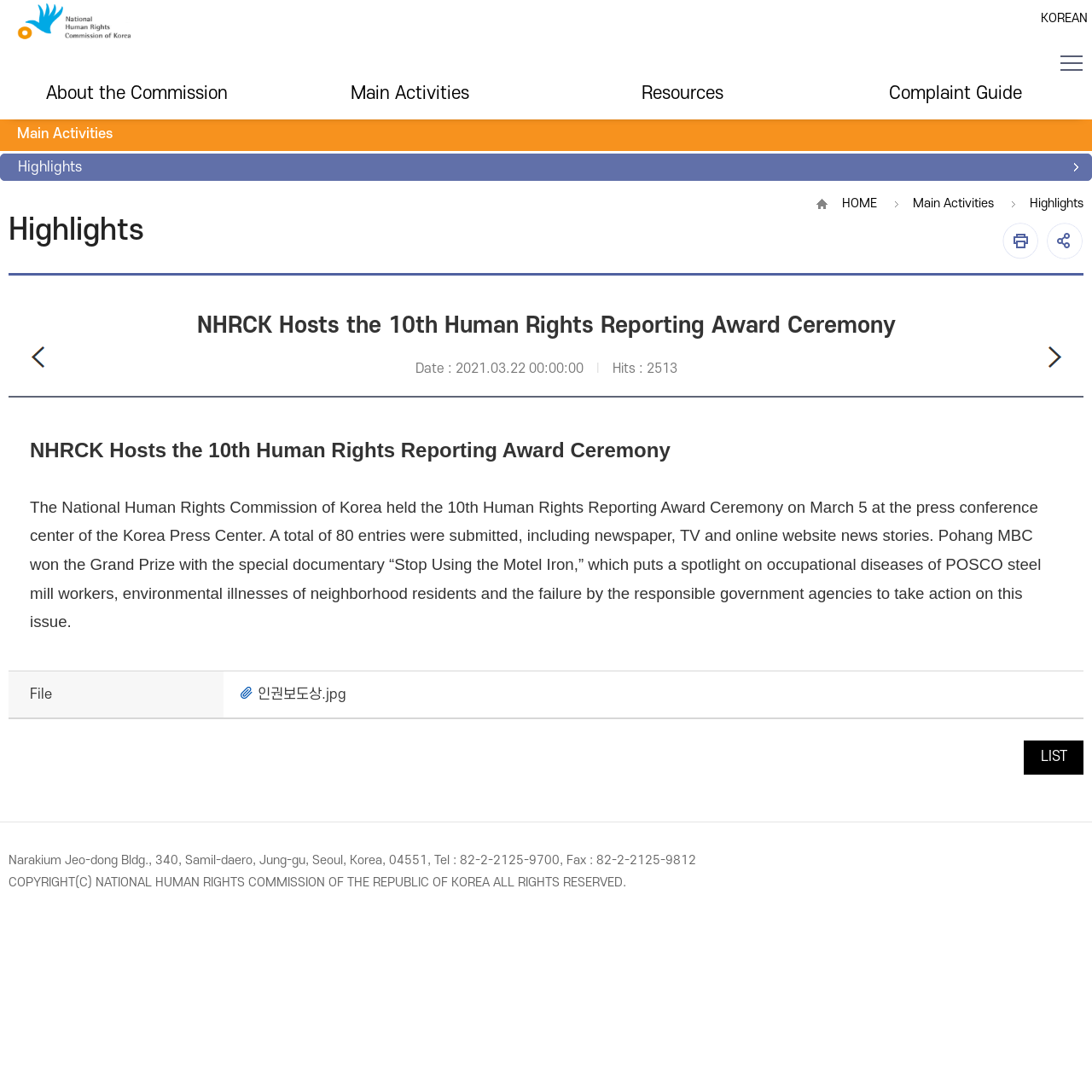Summarize the webpage in an elaborate manner.

The webpage is about the National Human Rights Commission of Korea, with a focus on the 10th Human Rights Reporting Award Ceremony. At the top, there is a navigation menu with links to "KOREAN", "About the Commission", "Main Activities", "Resources", and "Complaint Guide". Below this menu, there is a heading that reads "Main Activities" and a series of links to "Press Releases", "Highlights", and "e-Newsletter".

The main content of the page is an article about the 10th Human Rights Reporting Award Ceremony, which is divided into several sections. The title of the article, "NHRCK Hosts the 10th Human Rights Reporting Award Ceremony", is displayed prominently at the top of the content area. Below this, there is a section with the date and number of hits, followed by links to previous and next articles.

The main body of the article describes the award ceremony, which was held on March 5 at the Korea Press Center. The article mentions that 80 entries were submitted, and Pohang MBC won the Grand Prize with a special documentary about occupational diseases and environmental illnesses.

To the right of the article, there is a table with a link to a file, "인권보도상.jpg", which is likely an image related to the award ceremony. Below this, there is a link to a list of articles.

At the bottom of the page, there is a footer section with contact information for the National Human Rights Commission of Korea, including their address, phone number, and fax number. There is also a copyright notice that states that all rights are reserved by the National Human Rights Commission of Korea.